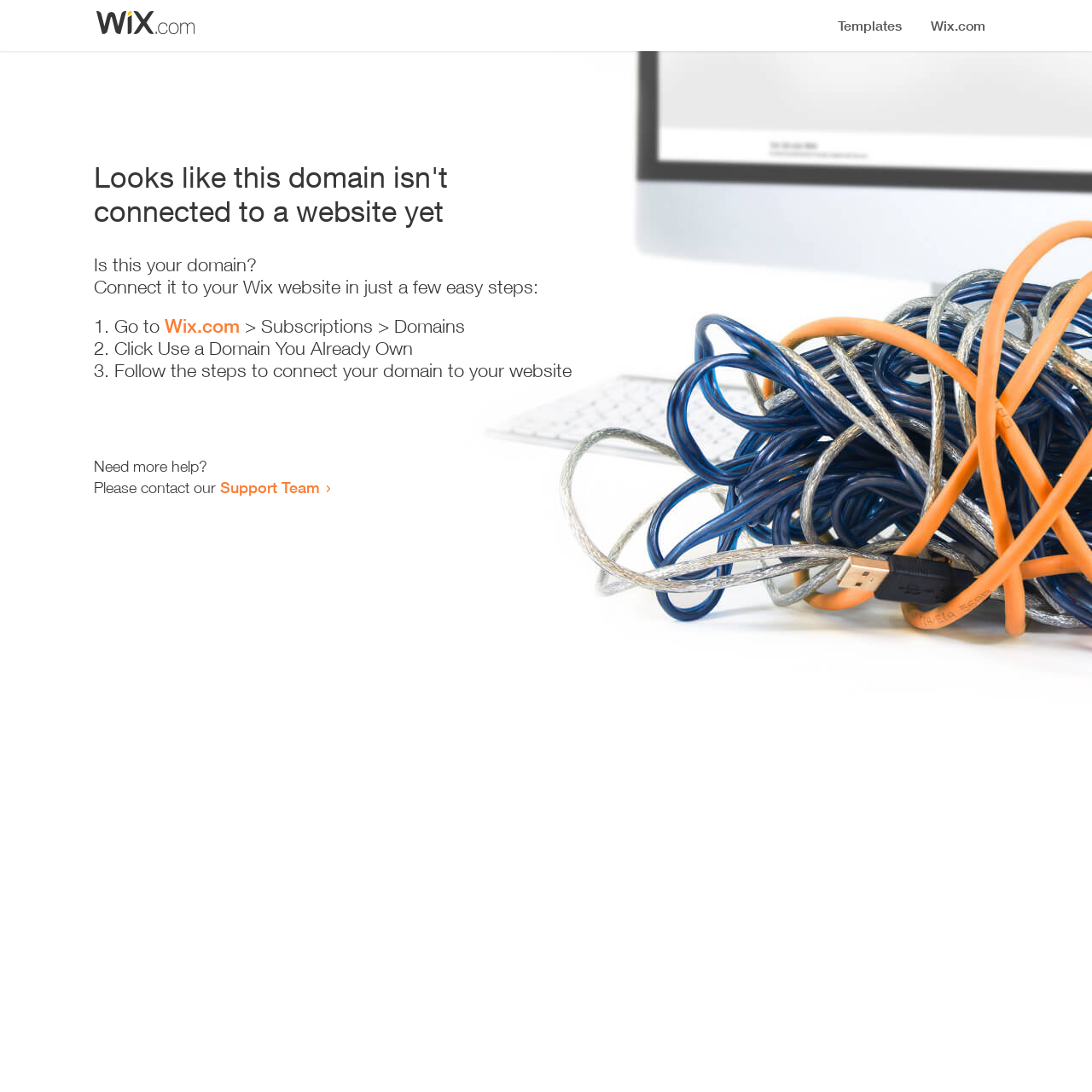Find the bounding box coordinates for the HTML element described as: "US Legal Forms". The coordinates should consist of four float values between 0 and 1, i.e., [left, top, right, bottom].

None